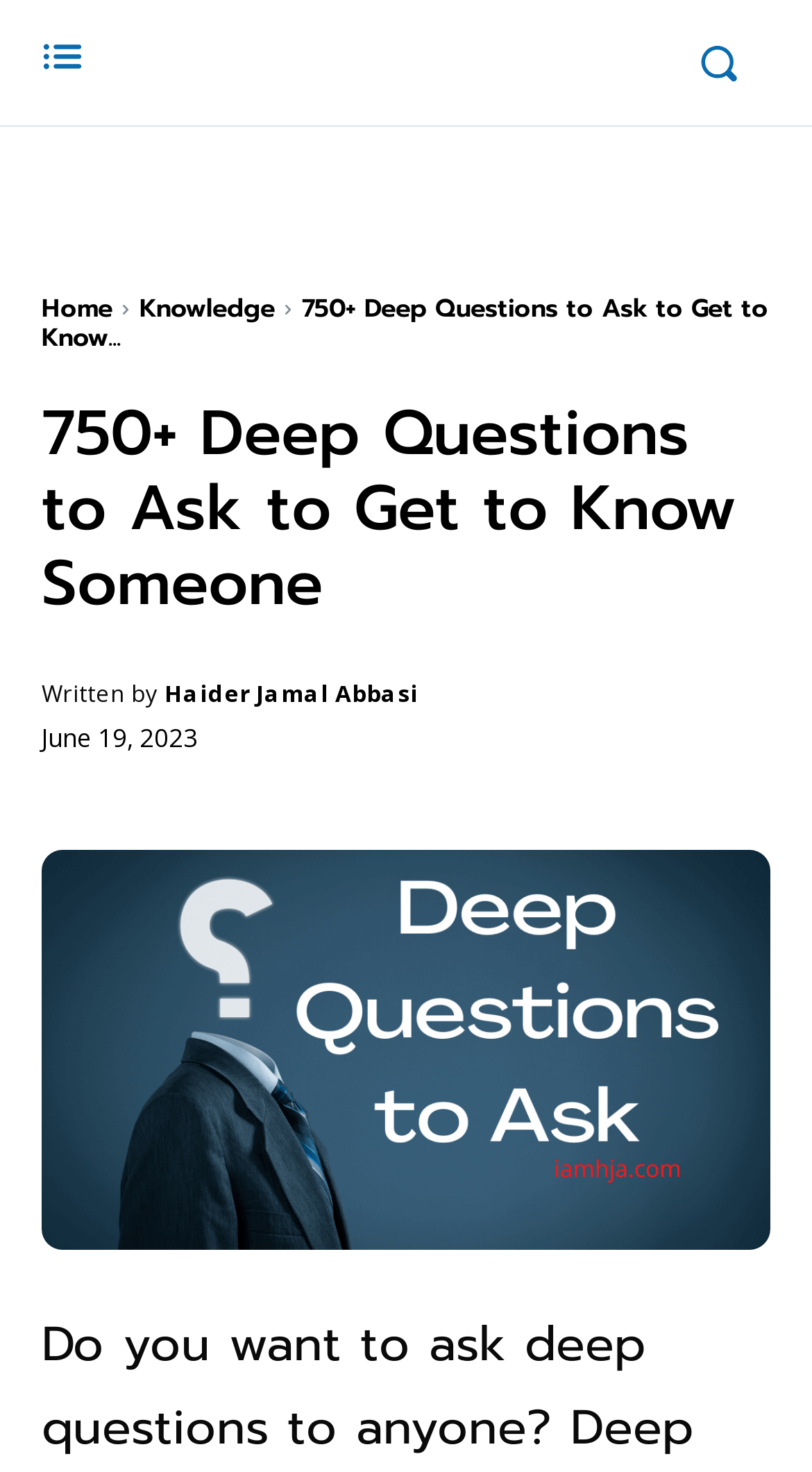Find and generate the main title of the webpage.

750+ Deep Questions to Ask to Get to Know Someone